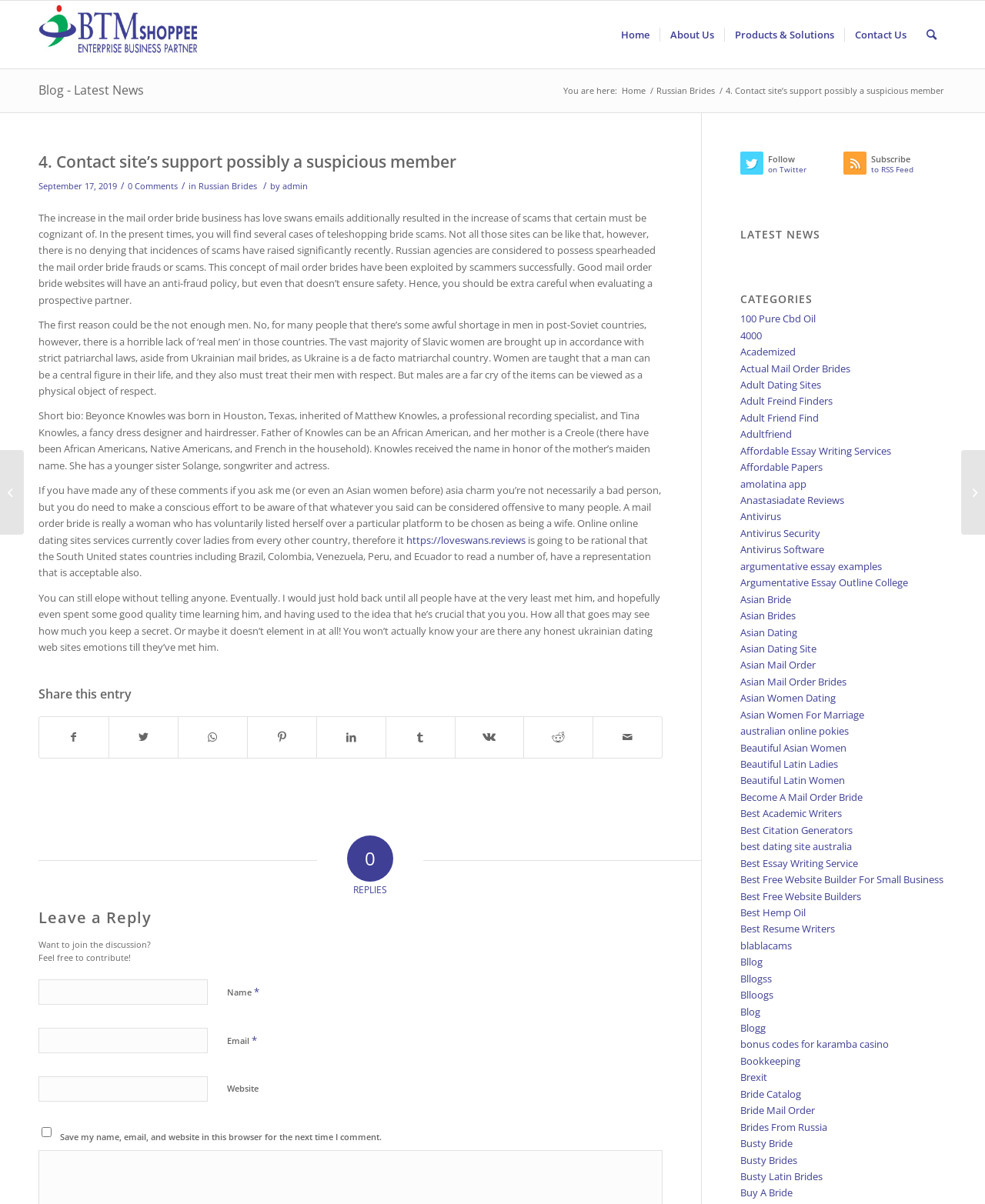Answer the question below with a single word or a brief phrase: 
What is the purpose of the comment section?

To discuss the article